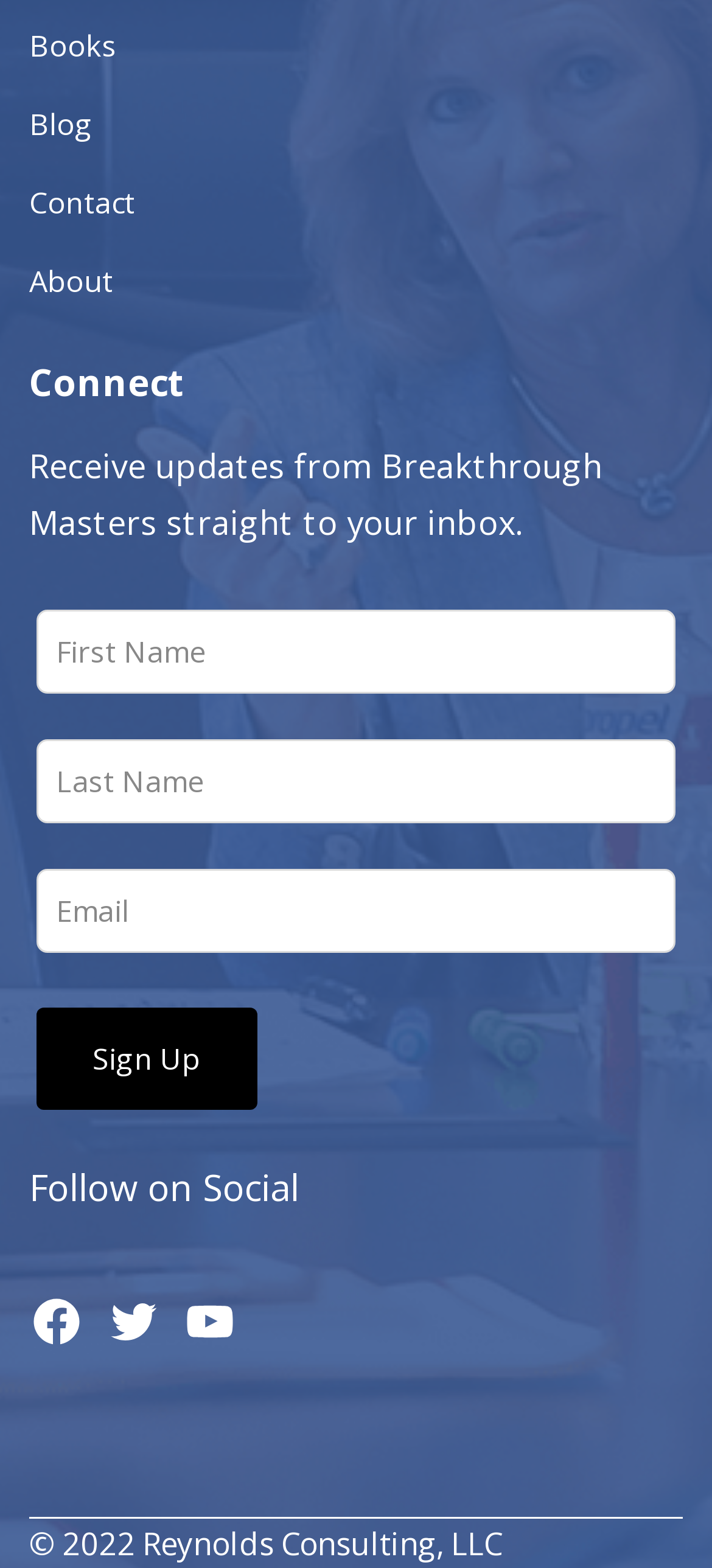What is the purpose of the text field 'Email'?
Based on the image, give a concise answer in the form of a single word or short phrase.

To receive updates